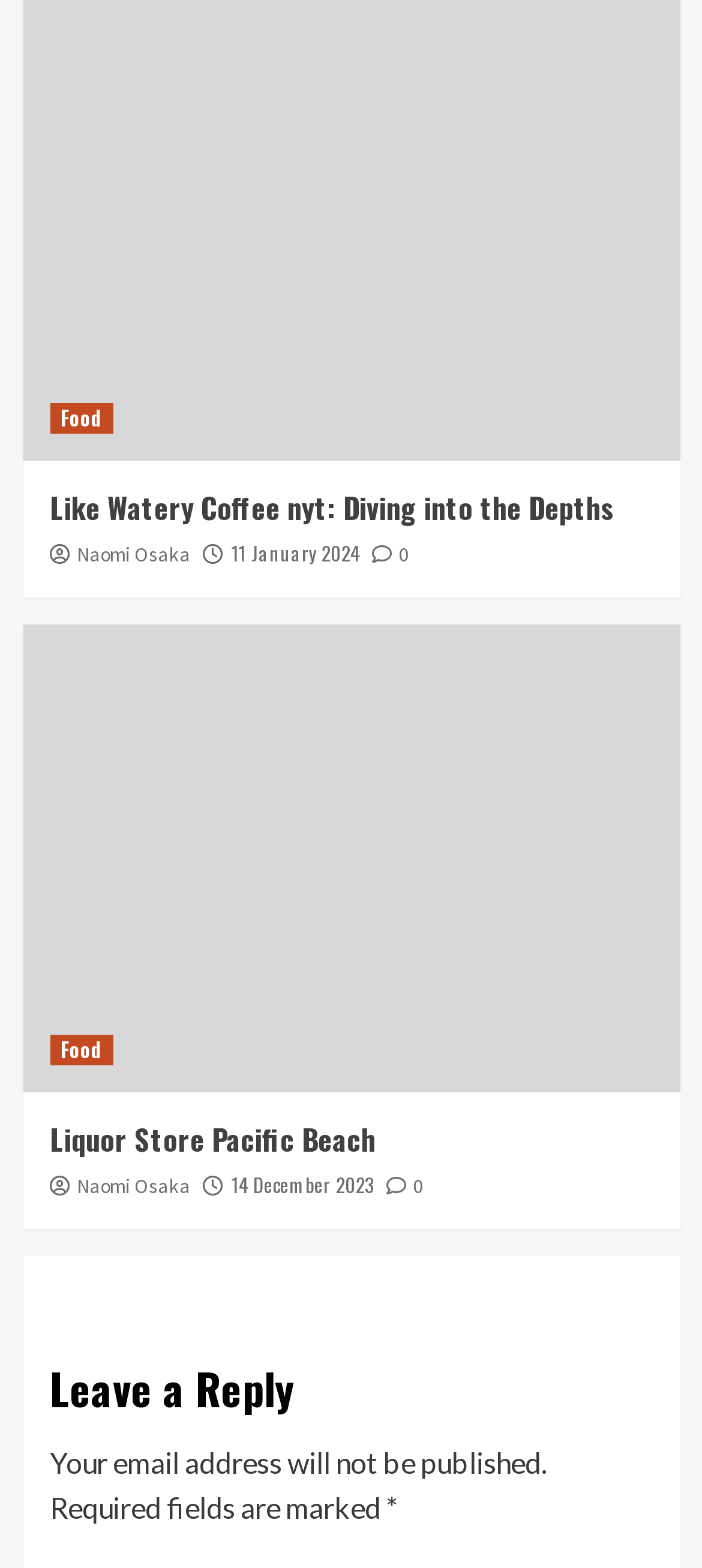Answer the question with a single word or phrase: 
How many articles are on the page?

2